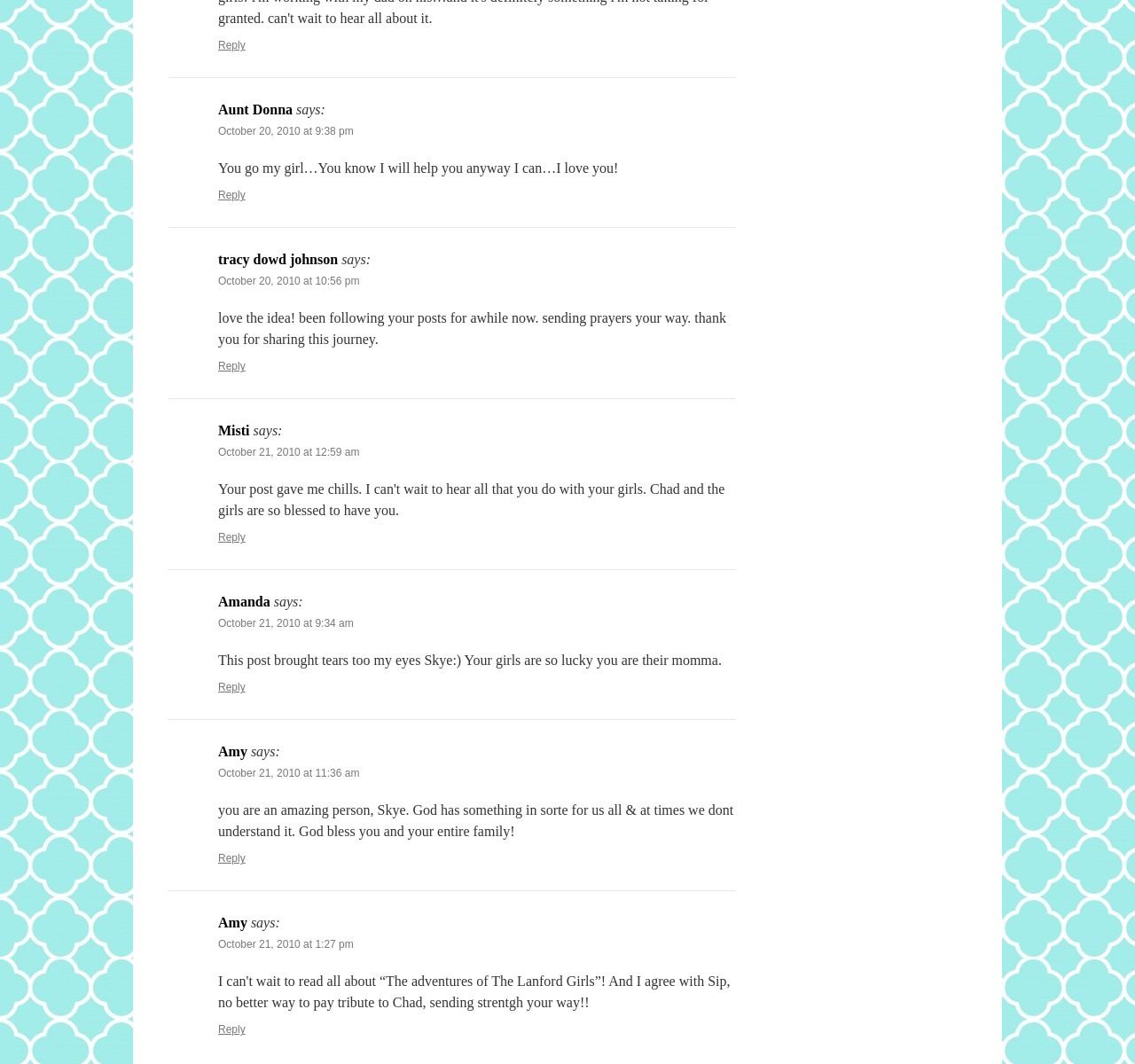Locate the bounding box coordinates of the area you need to click to fulfill this instruction: 'Go to wishlist'. The coordinates must be in the form of four float numbers ranging from 0 to 1: [left, top, right, bottom].

None